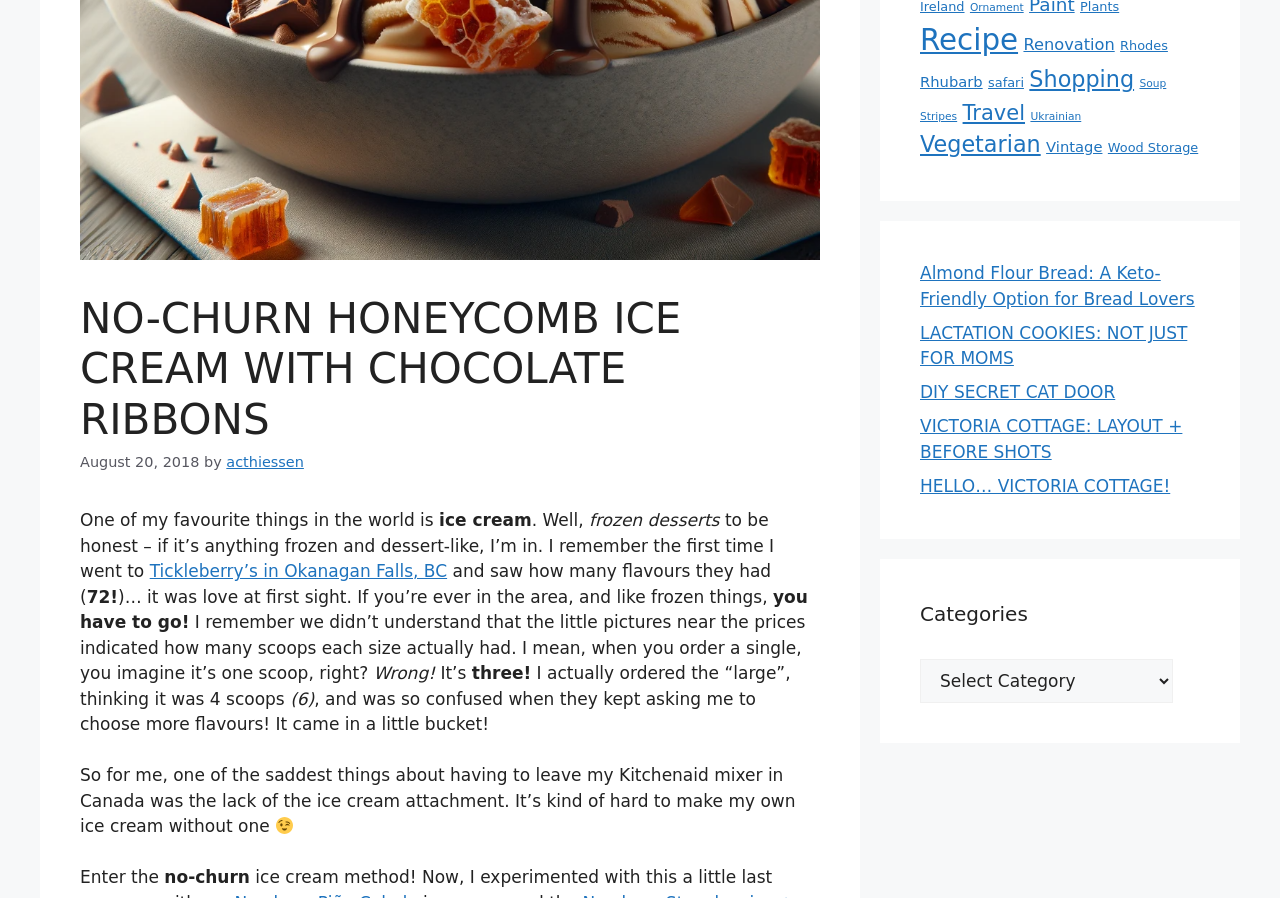Identify the bounding box for the UI element specified in this description: "Recipe". The coordinates must be four float numbers between 0 and 1, formatted as [left, top, right, bottom].

[0.719, 0.026, 0.795, 0.064]